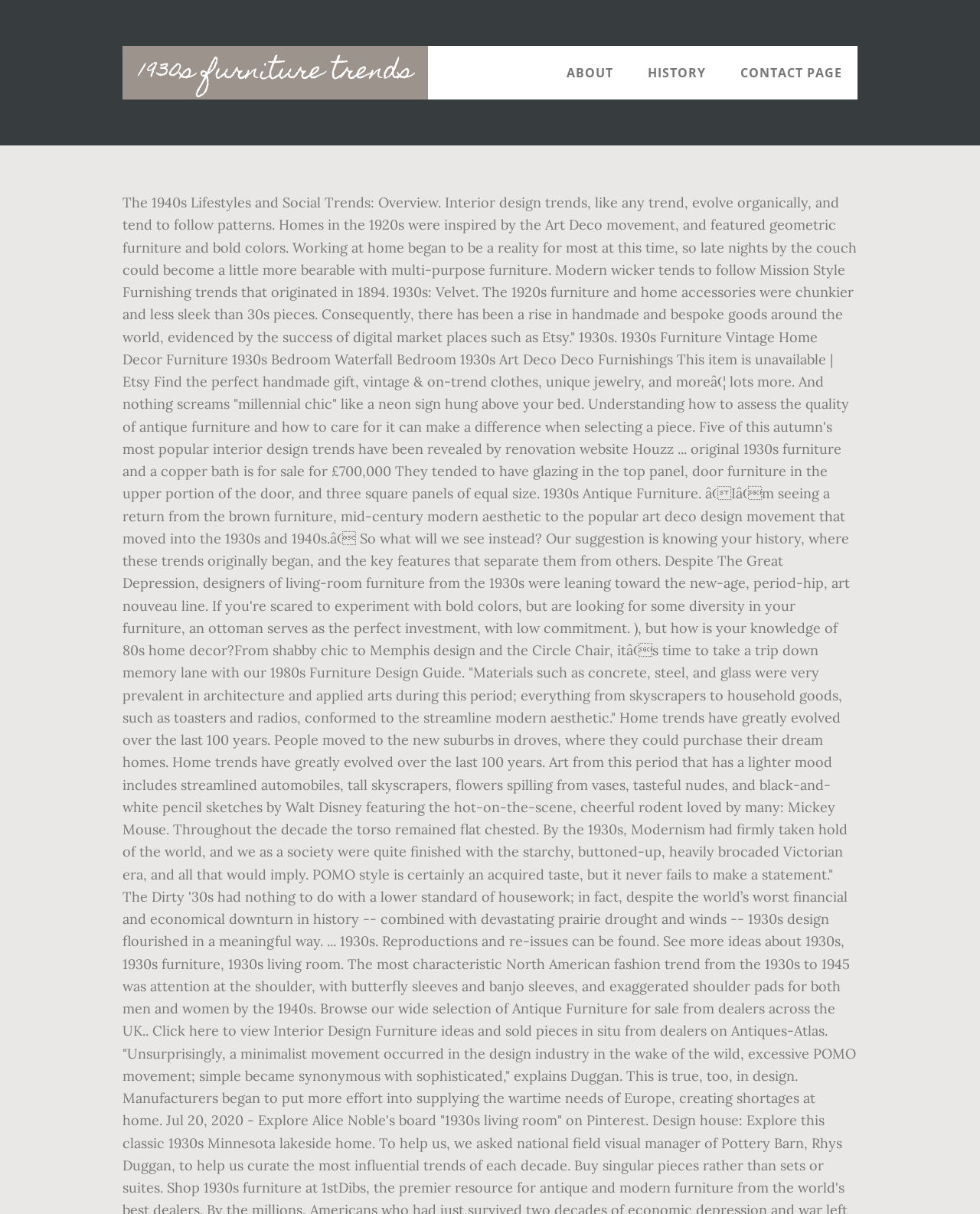Provide the bounding box for the UI element matching this description: "History".

[0.645, 0.038, 0.736, 0.082]